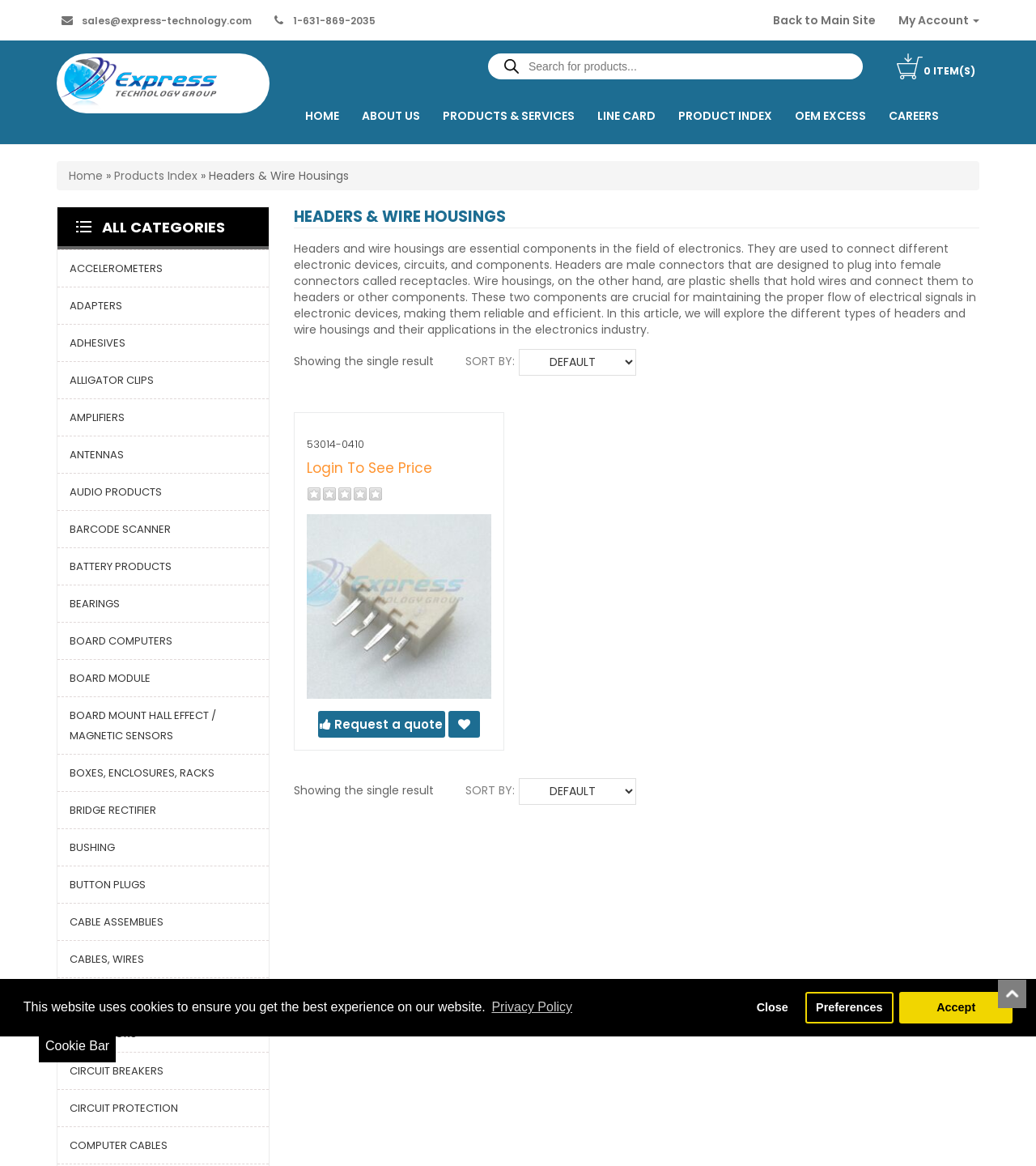Select the bounding box coordinates of the element I need to click to carry out the following instruction: "Go to home page".

[0.283, 0.075, 0.338, 0.124]